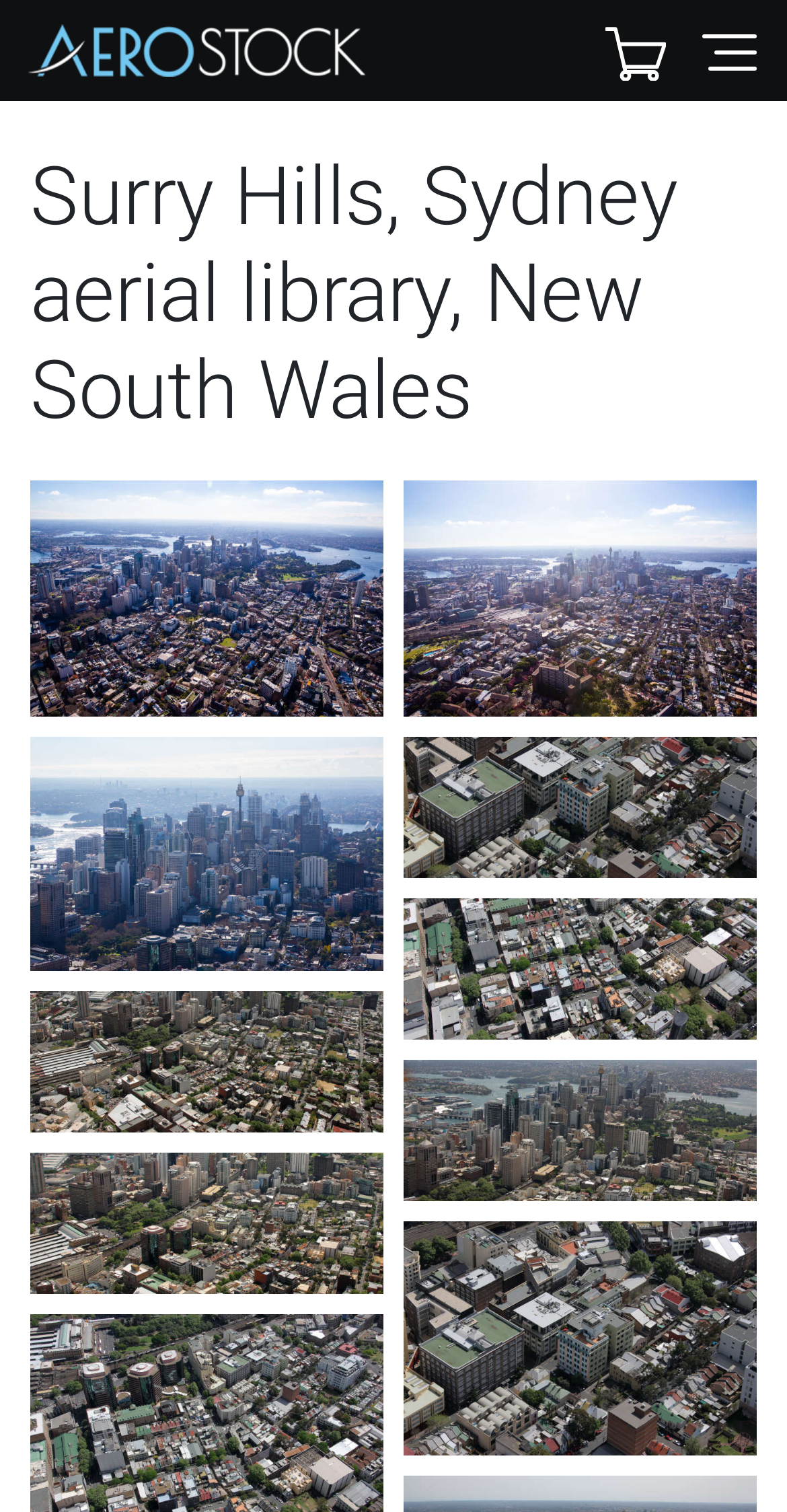Respond to the following question using a concise word or phrase: 
How many links are on this webpage?

9